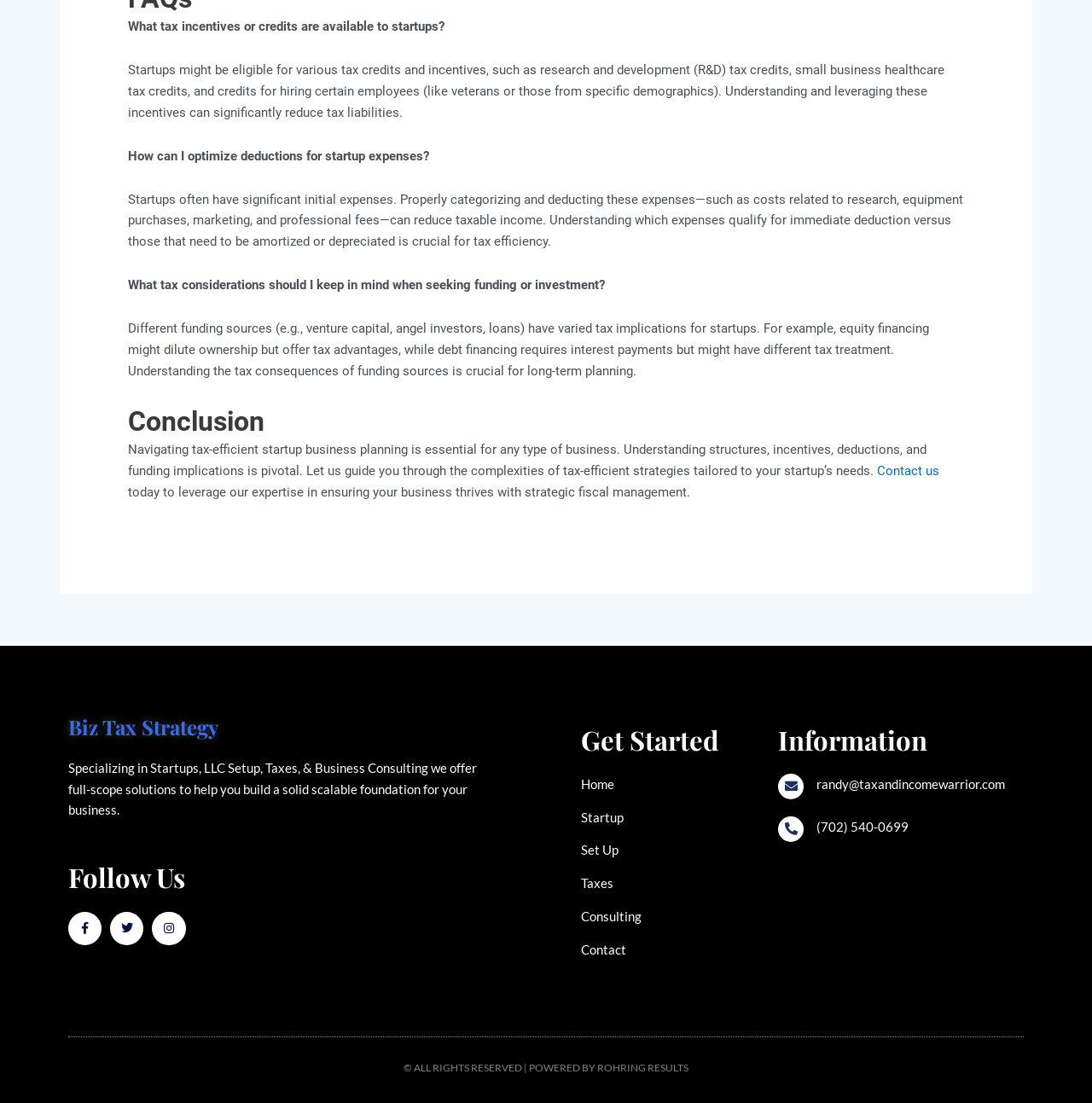What social media platforms does the company have a presence on?
Please ensure your answer to the question is detailed and covers all necessary aspects.

The webpage has links to the company's social media profiles on Facebook, Twitter, and Instagram, indicating that the company has a presence on these platforms.